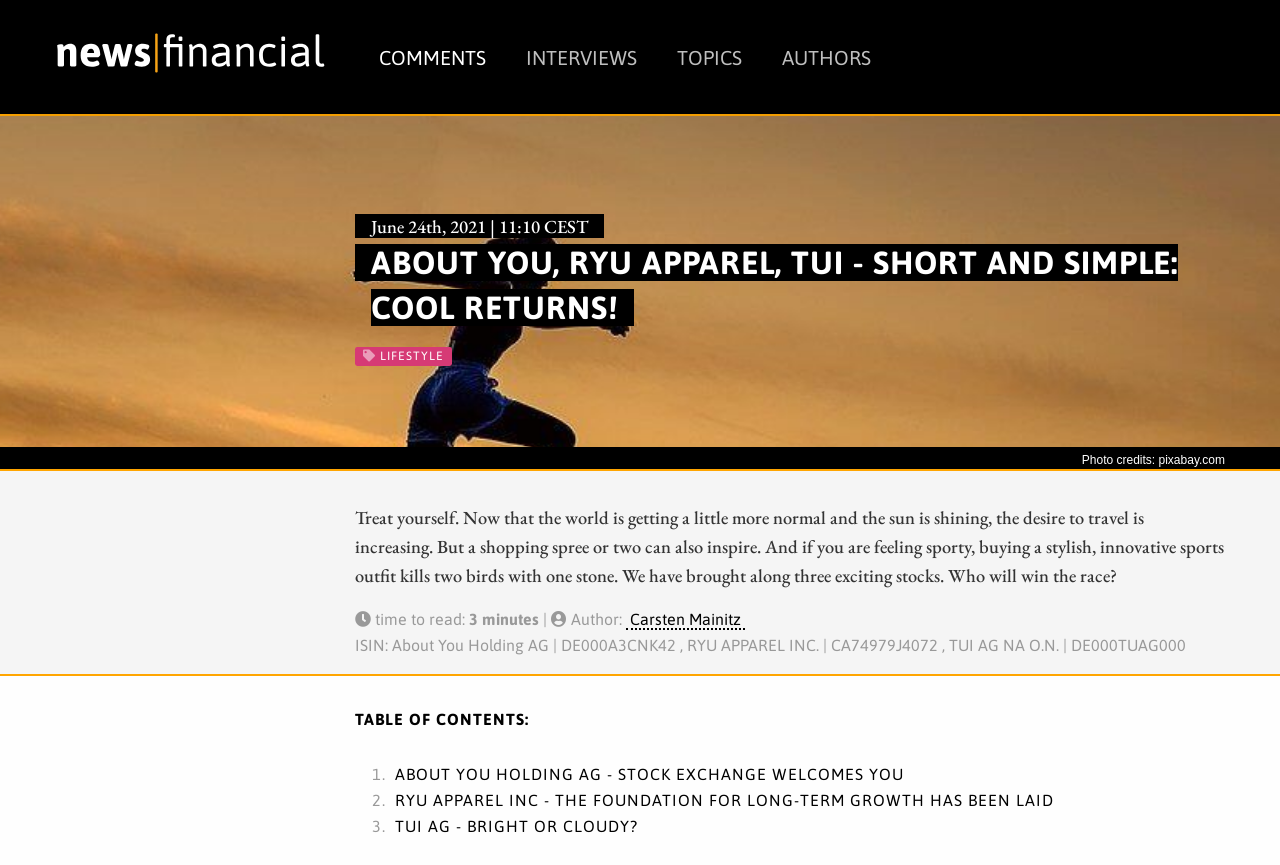How many minutes does it take to read the article?
Craft a detailed and extensive response to the question.

I found the time to read the article by looking at the static text '3 minutes' located at [0.366, 0.705, 0.421, 0.726] which is next to the text 'time to read:'.